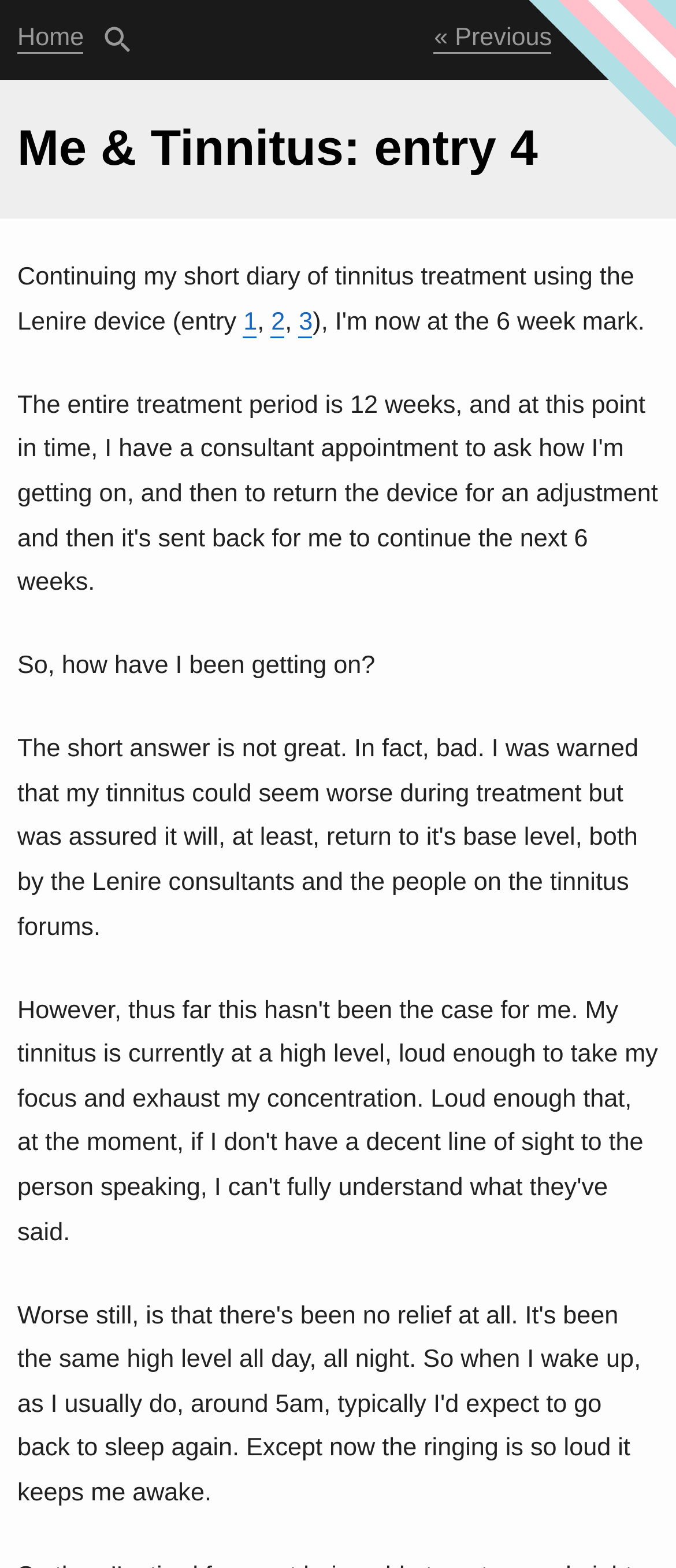Is the author talking about their tinnitus treatment experience?
Look at the image and answer the question using a single word or phrase.

Yes